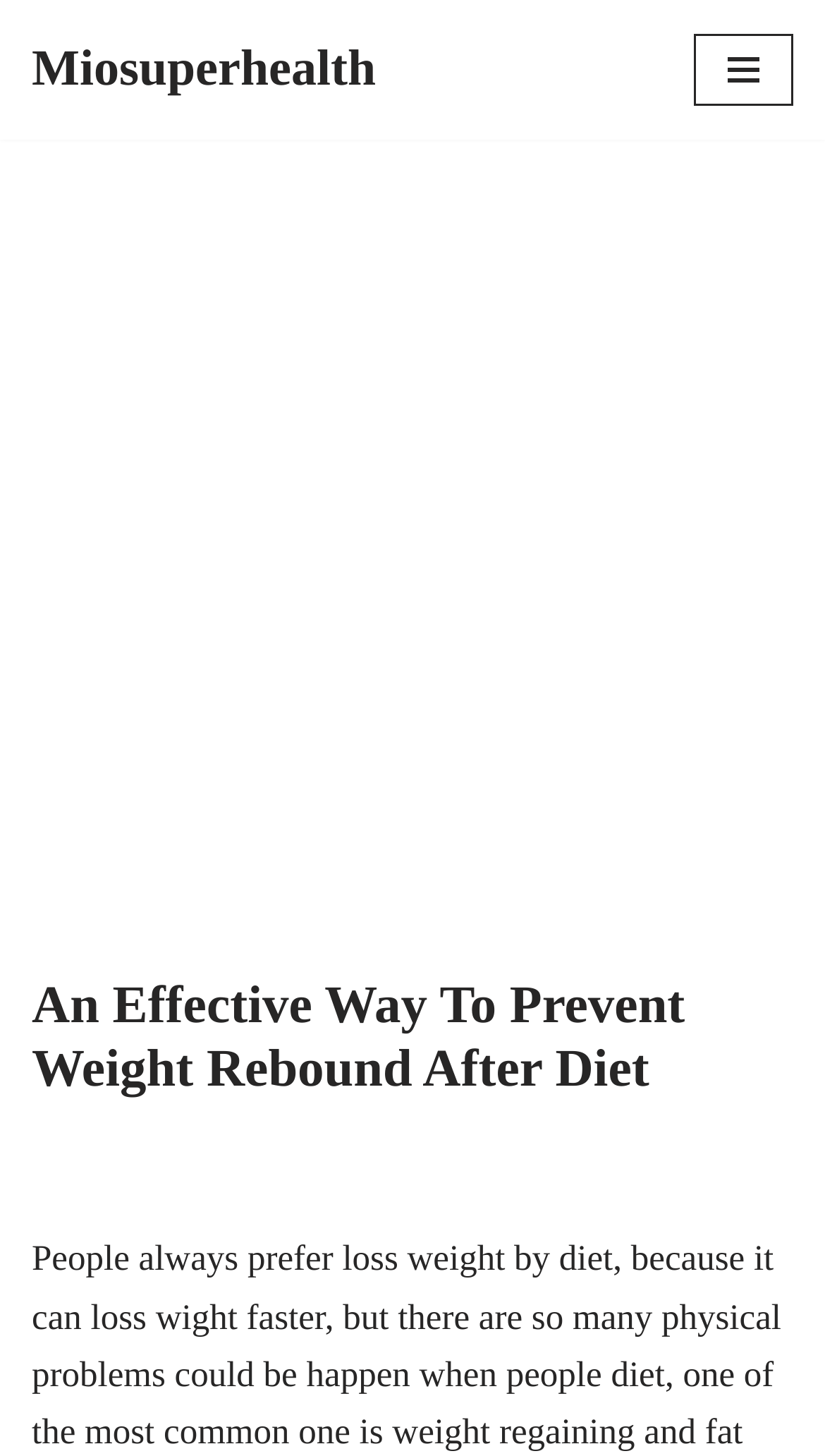Identify the bounding box of the UI element that matches this description: "Skip to content".

[0.0, 0.047, 0.077, 0.076]